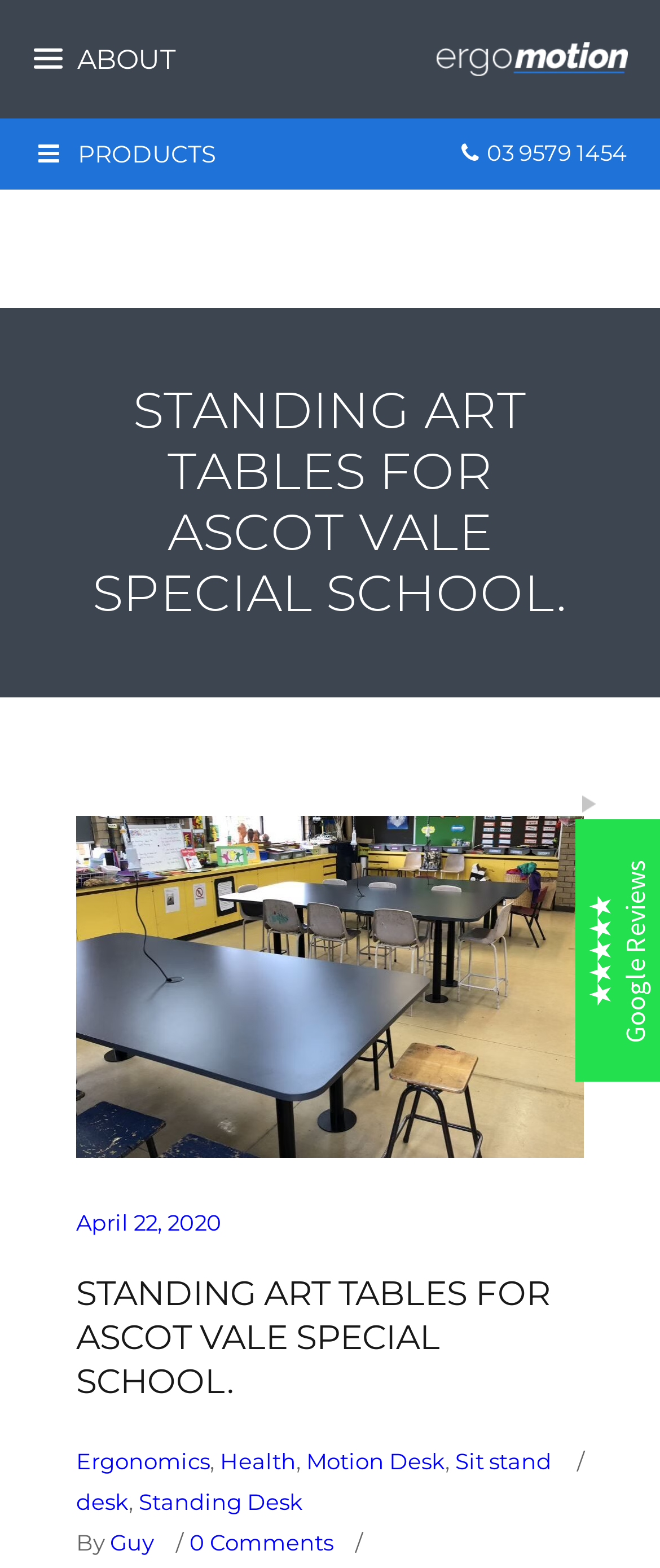Please identify the bounding box coordinates of the element's region that needs to be clicked to fulfill the following instruction: "Click on the 'PRODUCTS' tab". The bounding box coordinates should consist of four float numbers between 0 and 1, i.e., [left, top, right, bottom].

[0.118, 0.089, 0.328, 0.108]